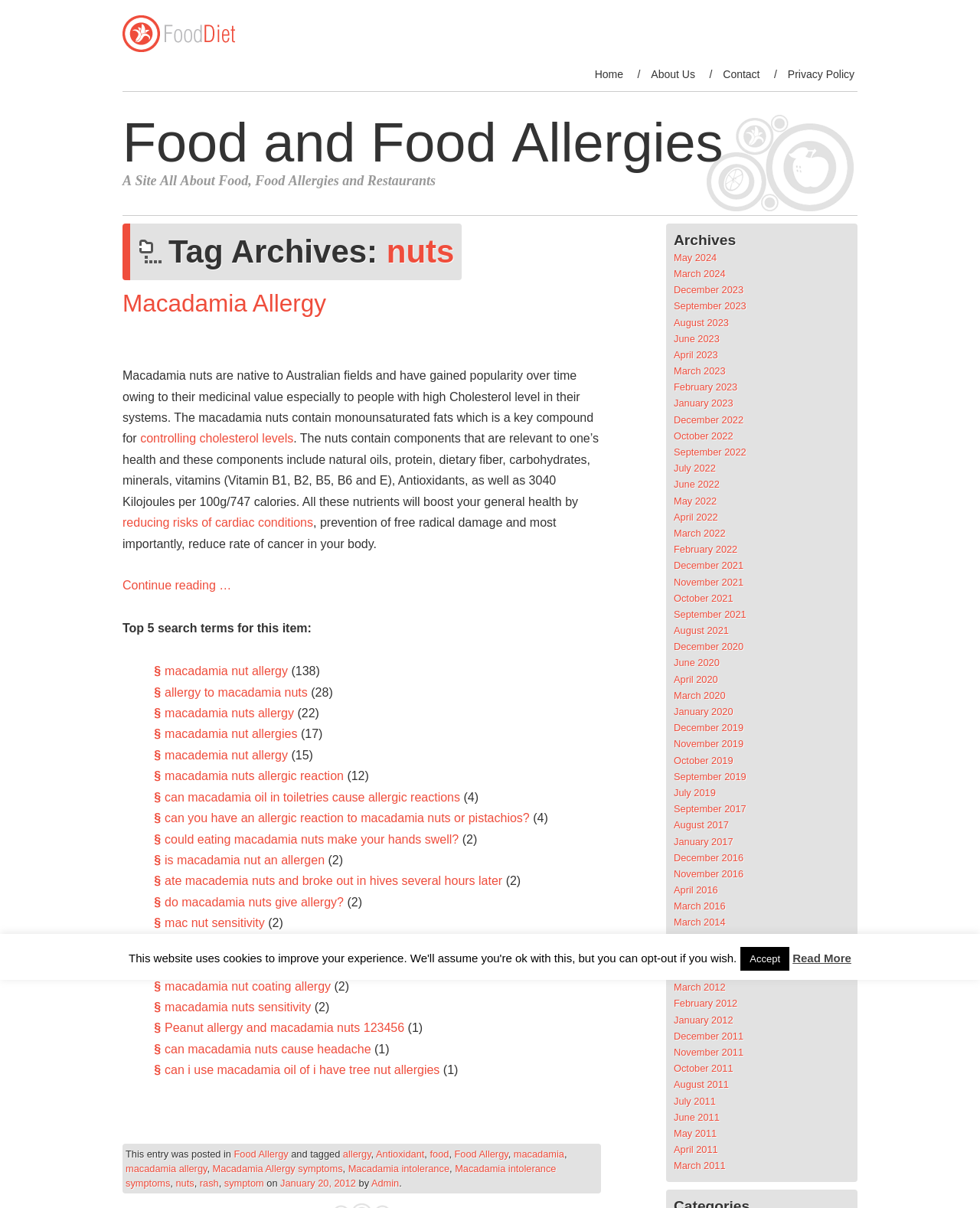Answer the following in one word or a short phrase: 
What is the title of the article?

Macadamia Allergy